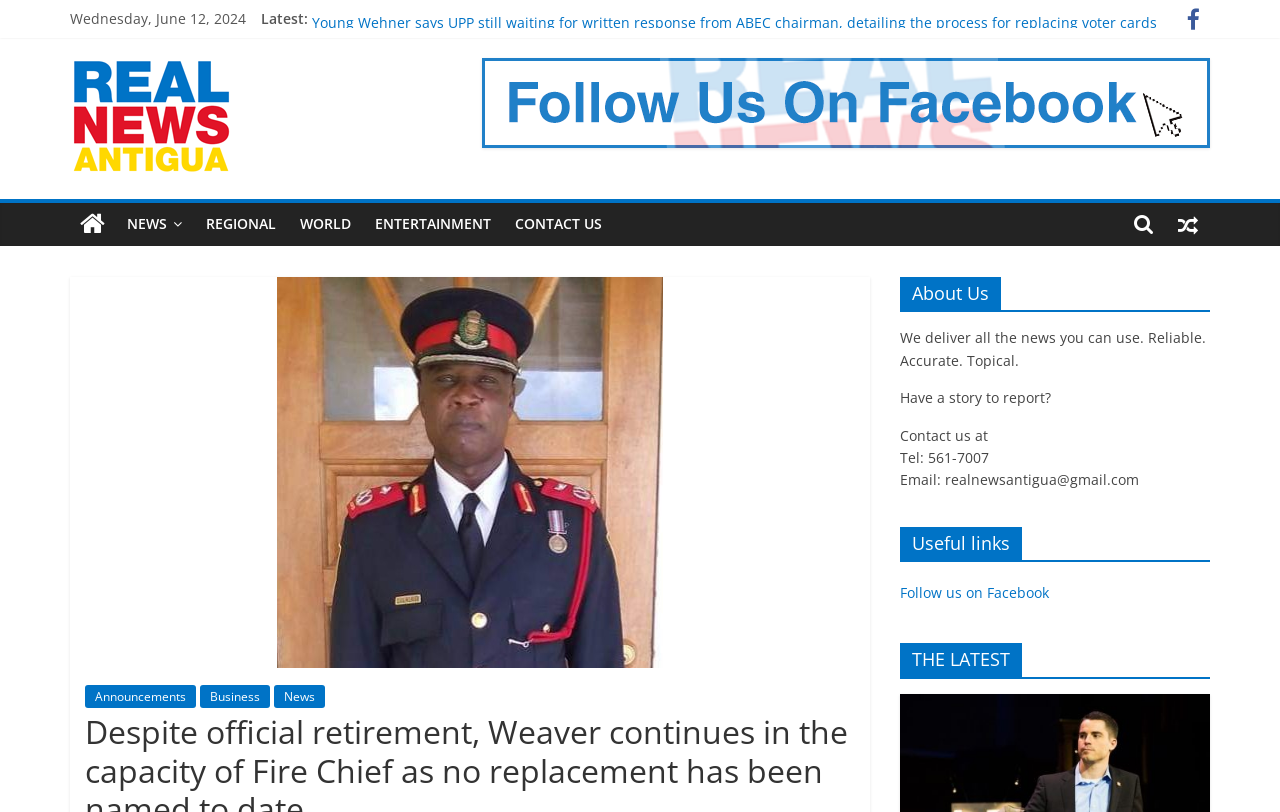Answer the following query concisely with a single word or phrase:
What is the name of the news organization?

Real News Antigua